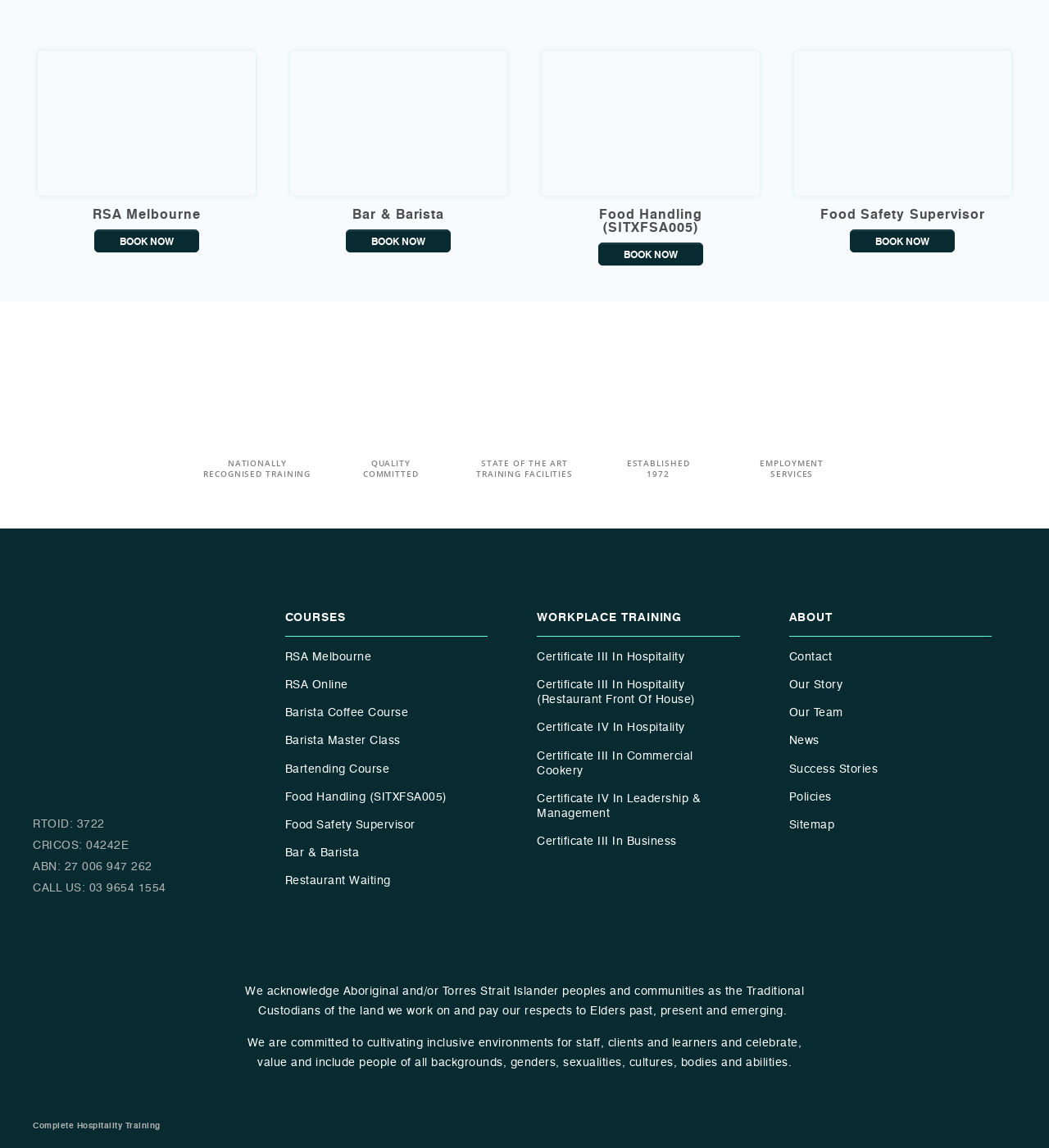Analyze the image and give a detailed response to the question:
How many headings are there in the 'COURSES' section?

I counted the number of links in the 'COURSES' section and found that there are 9 headings, including 'RSA Melbourne', 'RSA Online', 'Barista Coffee Course', and so on.